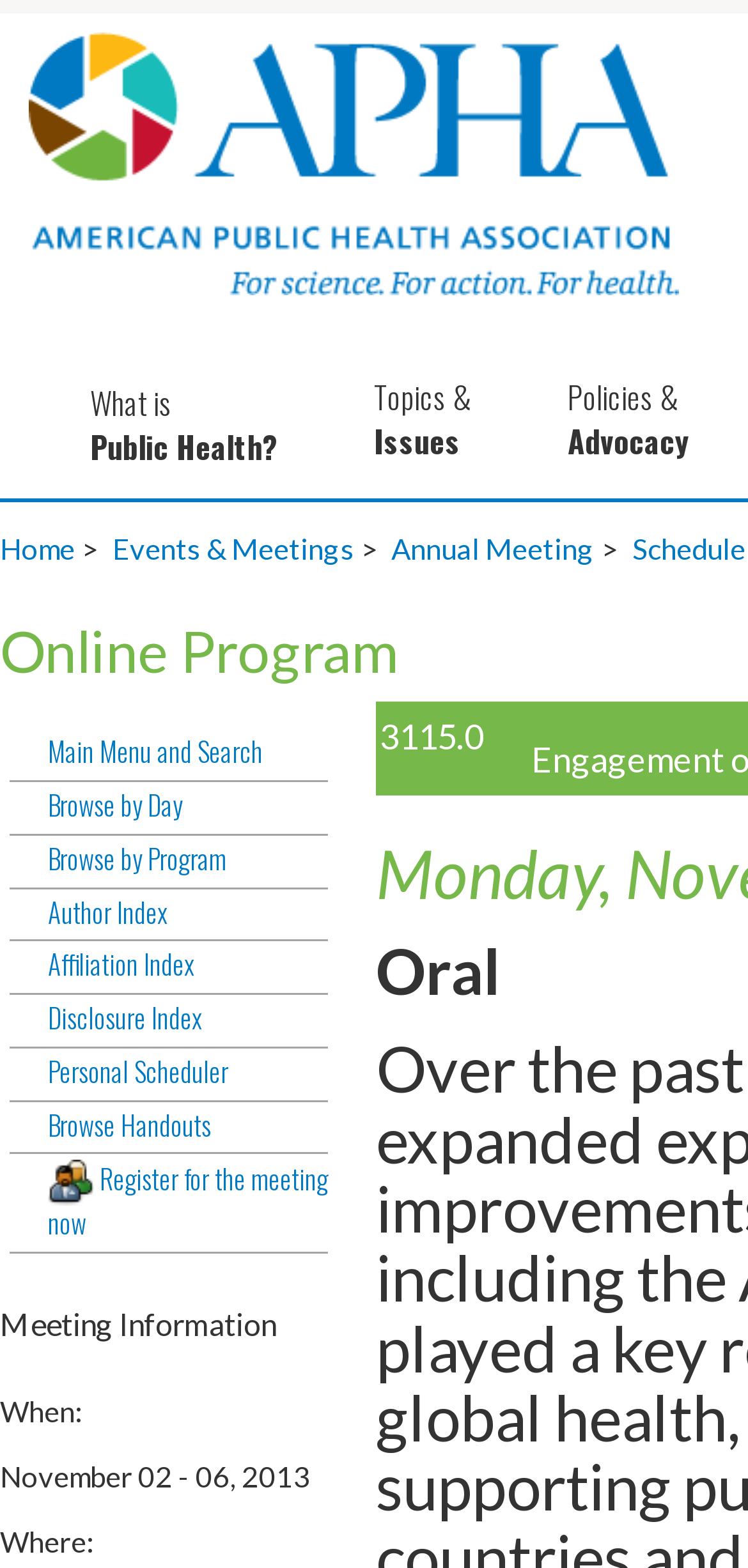Given the element description Register for the meeting now, specify the bounding box coordinates of the corresponding UI element in the format (top-left x, top-left y, bottom-right x, bottom-right y). All values must be between 0 and 1.

[0.013, 0.74, 0.438, 0.8]